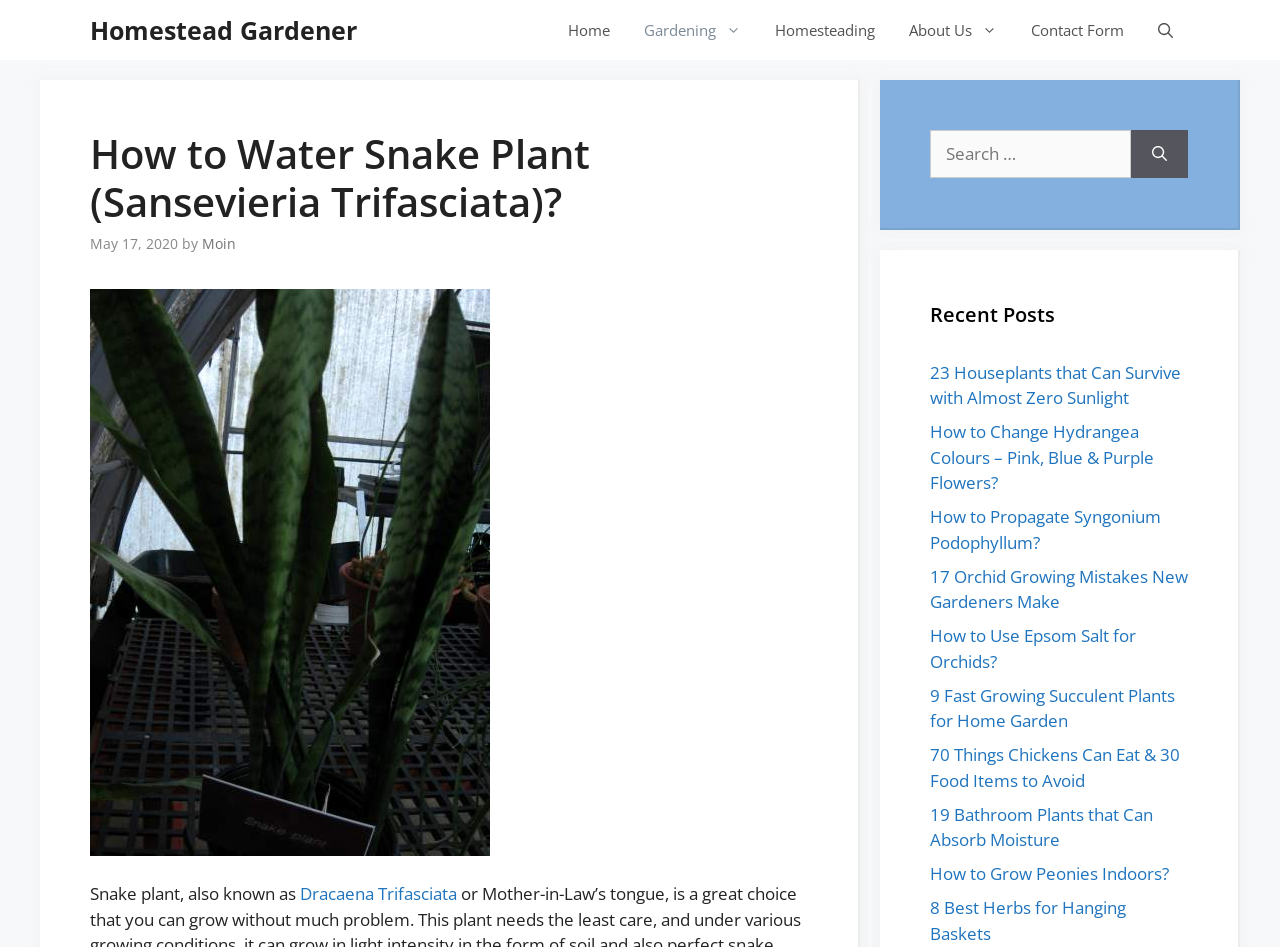Respond to the following question with a brief word or phrase:
What is the purpose of the search bar?

To search the website